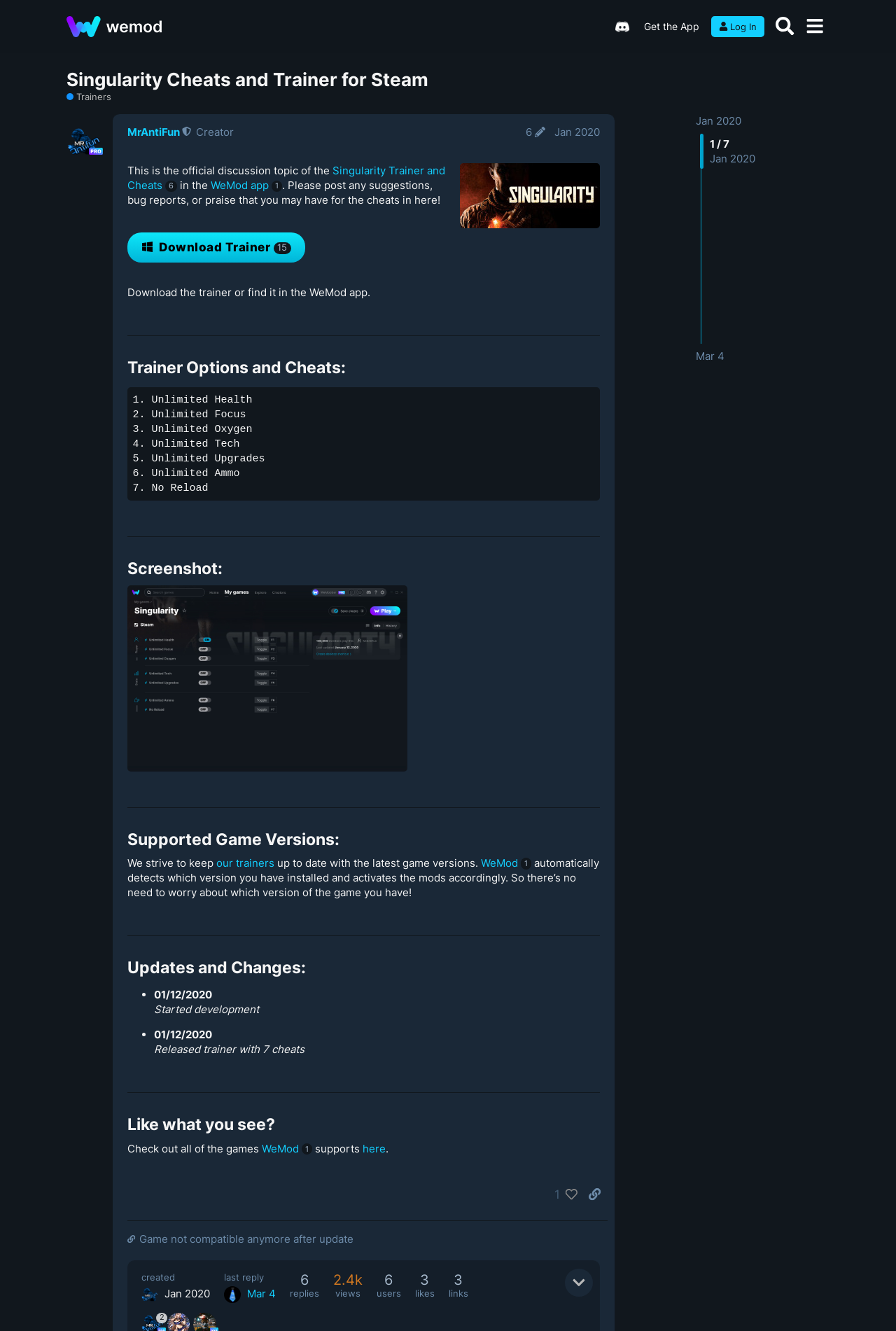Kindly determine the bounding box coordinates for the area that needs to be clicked to execute this instruction: "Download the trainer".

[0.142, 0.175, 0.341, 0.197]